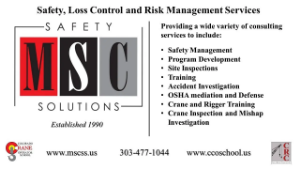Answer succinctly with a single word or phrase:
What year was MSC Solutions established?

1990